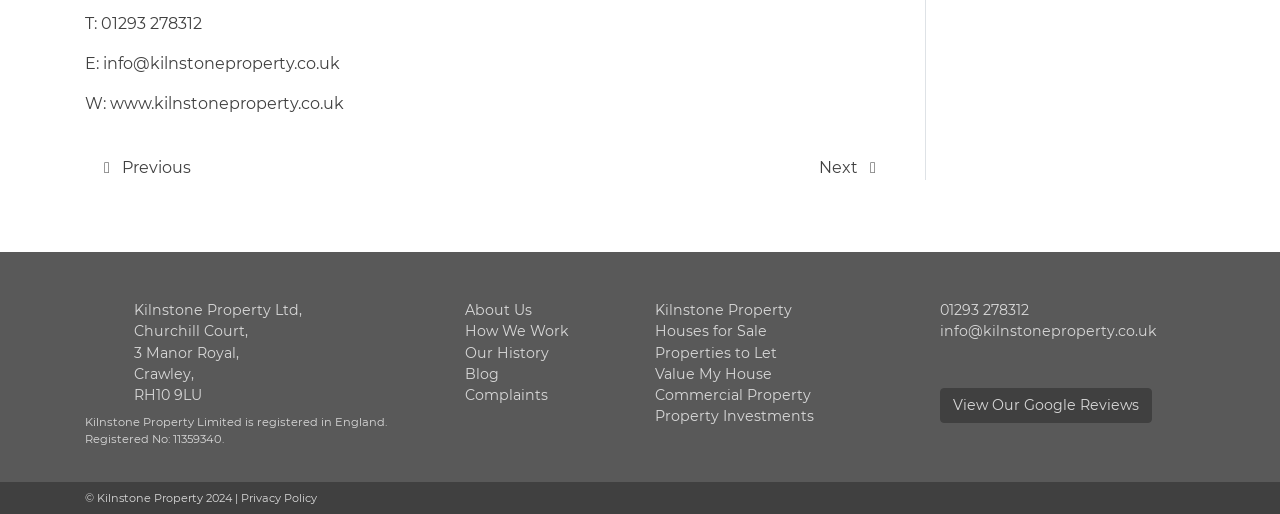Identify the bounding box coordinates of the clickable section necessary to follow the following instruction: "Call the phone number". The coordinates should be presented as four float numbers from 0 to 1, i.e., [left, top, right, bottom].

[0.066, 0.027, 0.158, 0.064]